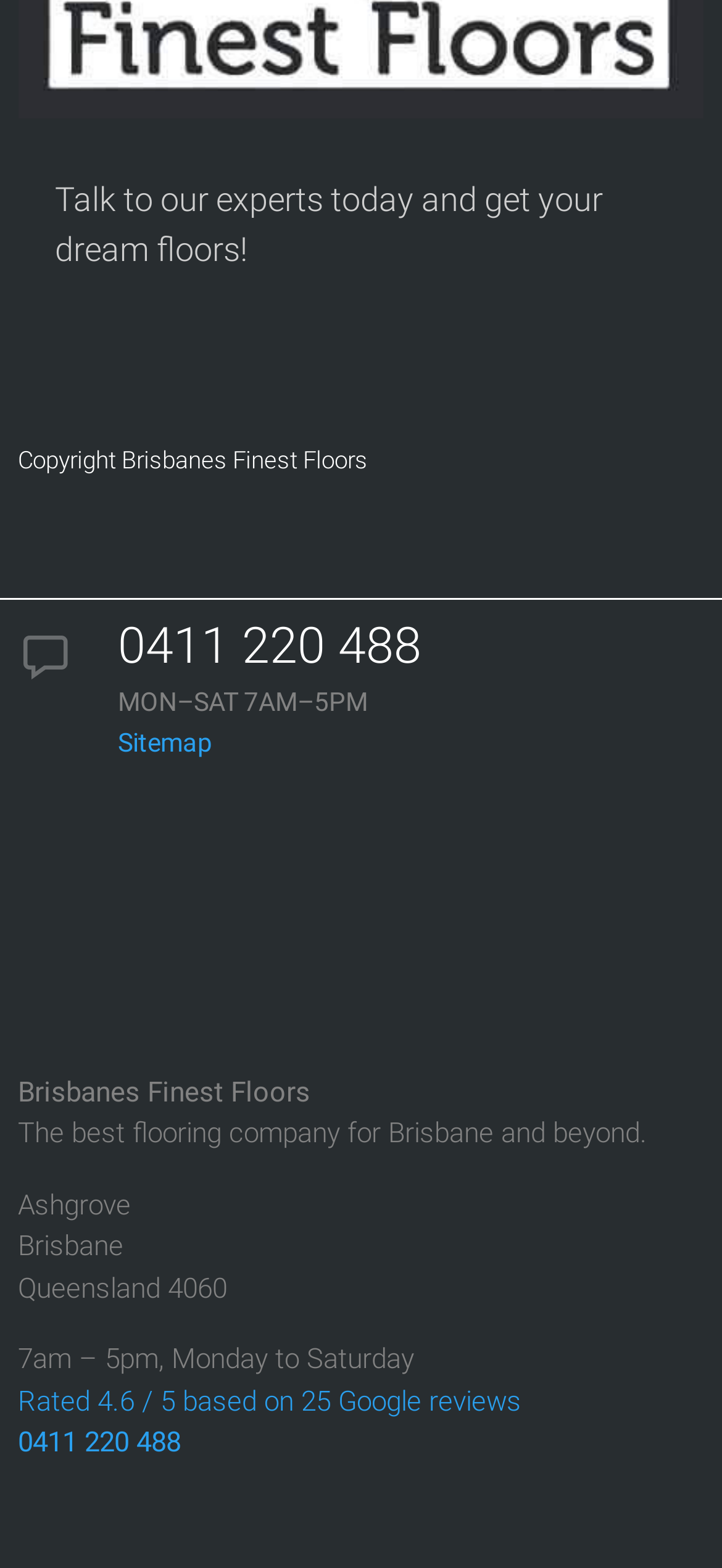What is the company's rating based on Google reviews?
Answer the question in as much detail as possible.

The rating can be found in the link element with the text 'Rated 4.6 / 5 based on 25 Google reviews'. This suggests that the company has a rating of 4.6 out of 5 based on 25 Google reviews.